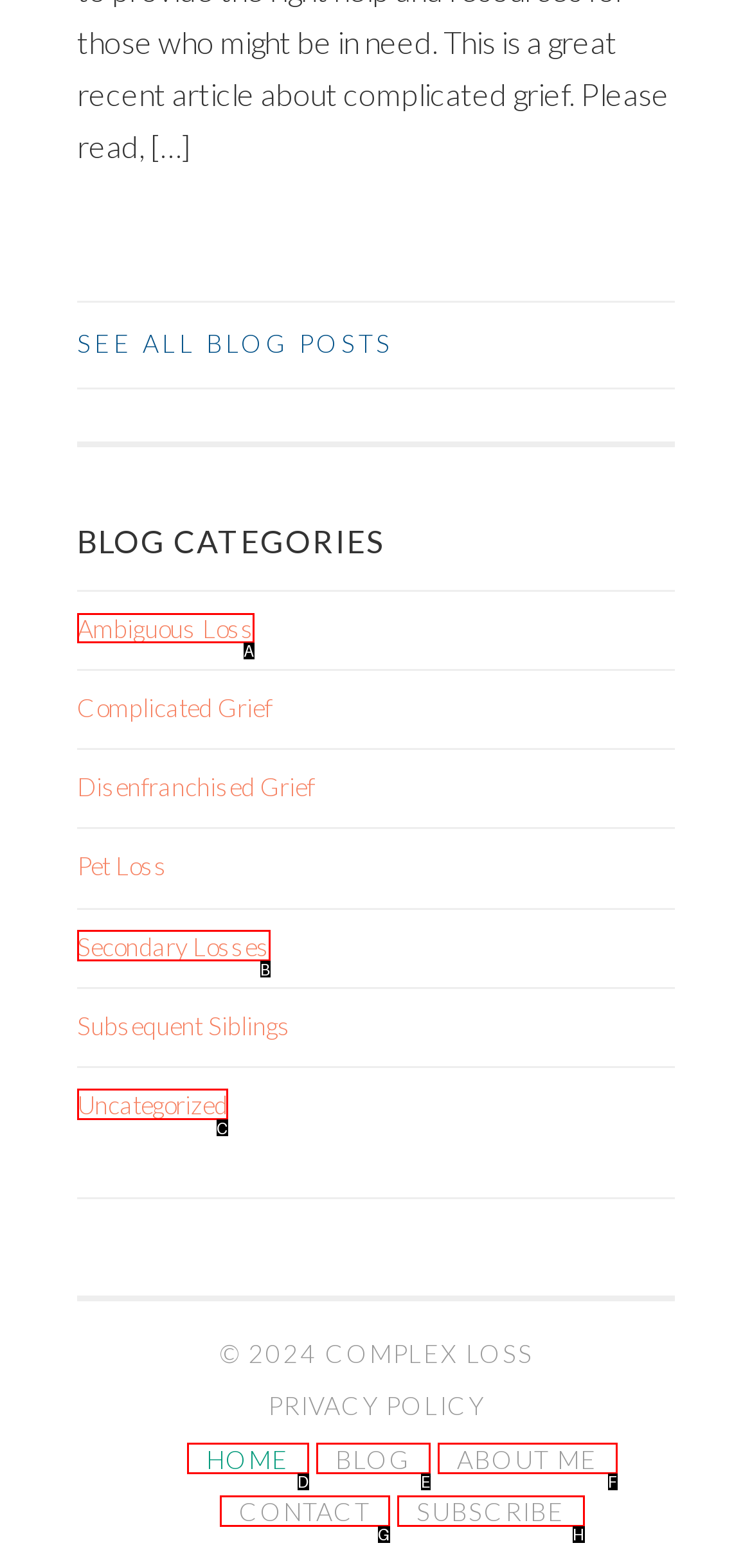Select the appropriate HTML element to click for the following task: read about ambiguous loss
Answer with the letter of the selected option from the given choices directly.

A